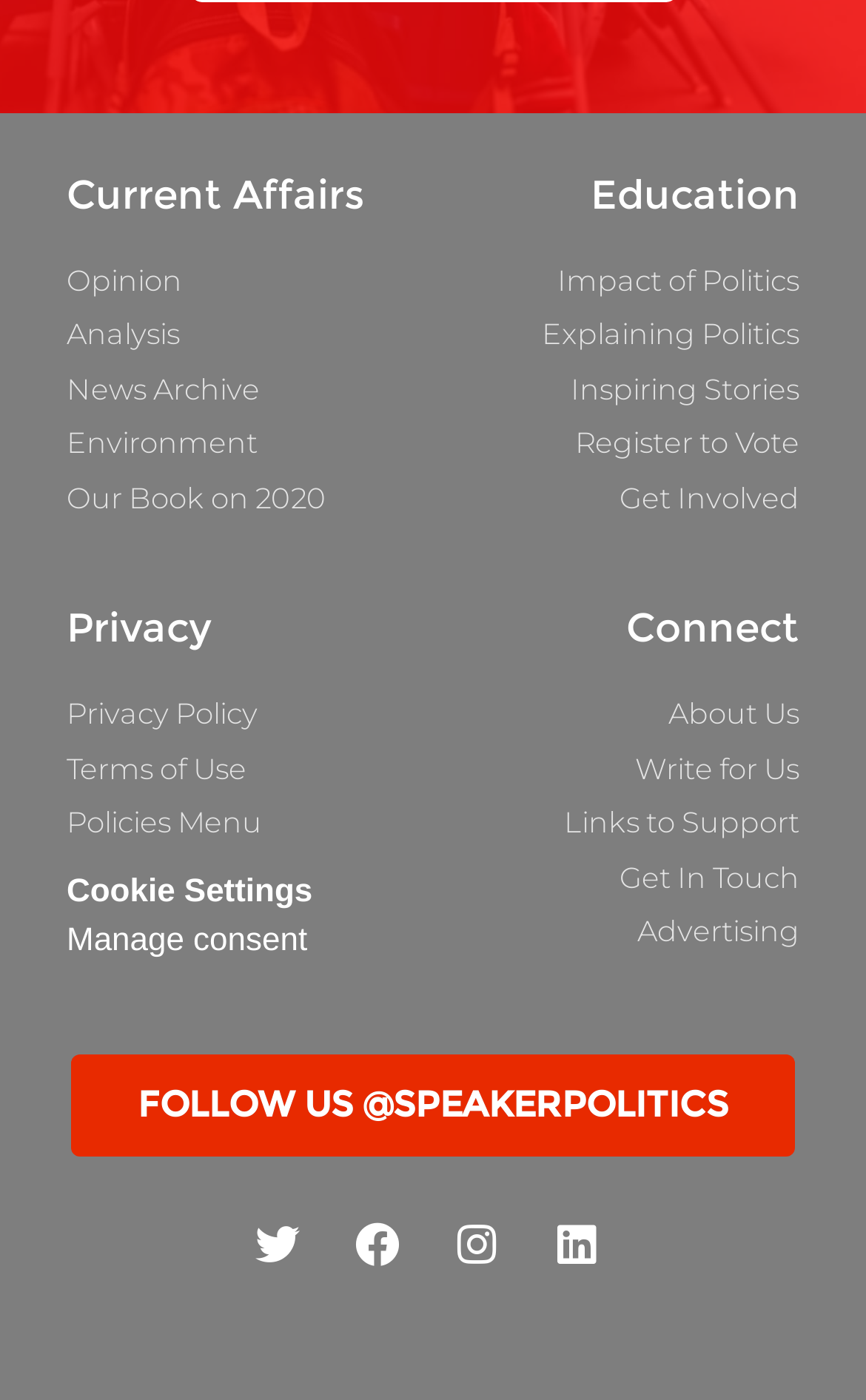What is the section below 'Current Affairs'?
Based on the screenshot, respond with a single word or phrase.

Education